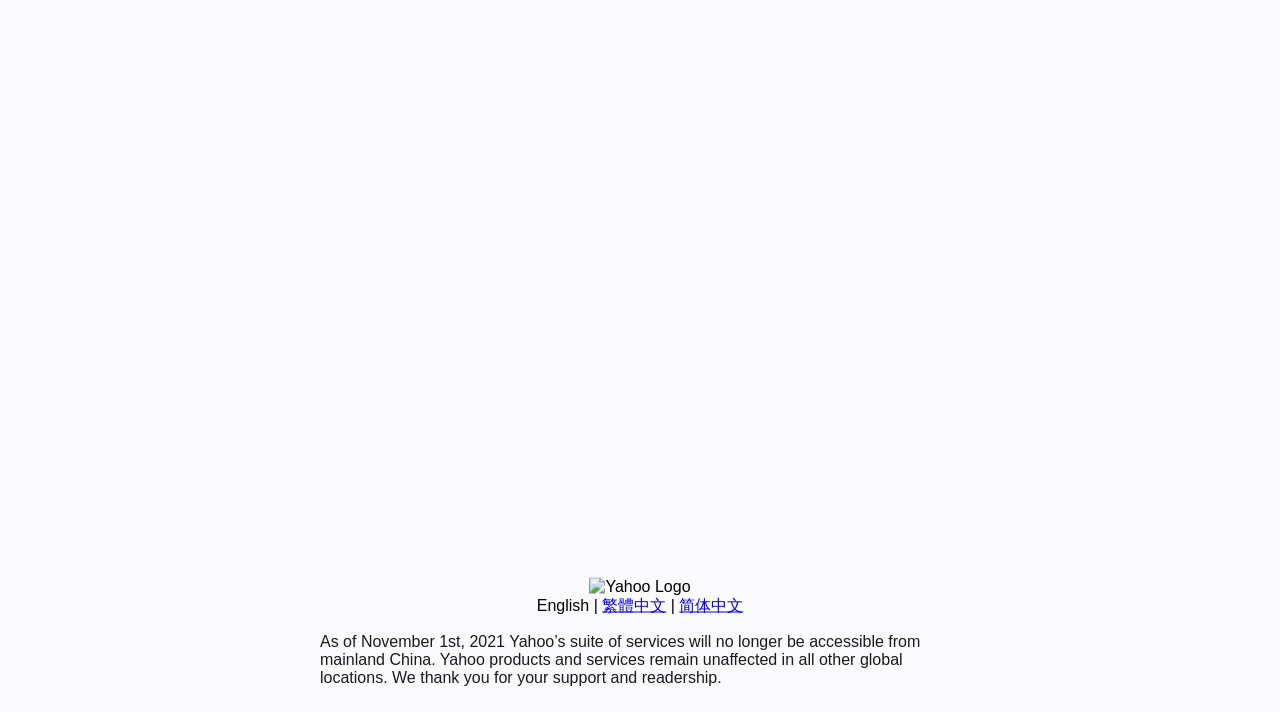Calculate the bounding box coordinates of the UI element given the description: "繁體中文".

[0.47, 0.838, 0.52, 0.862]